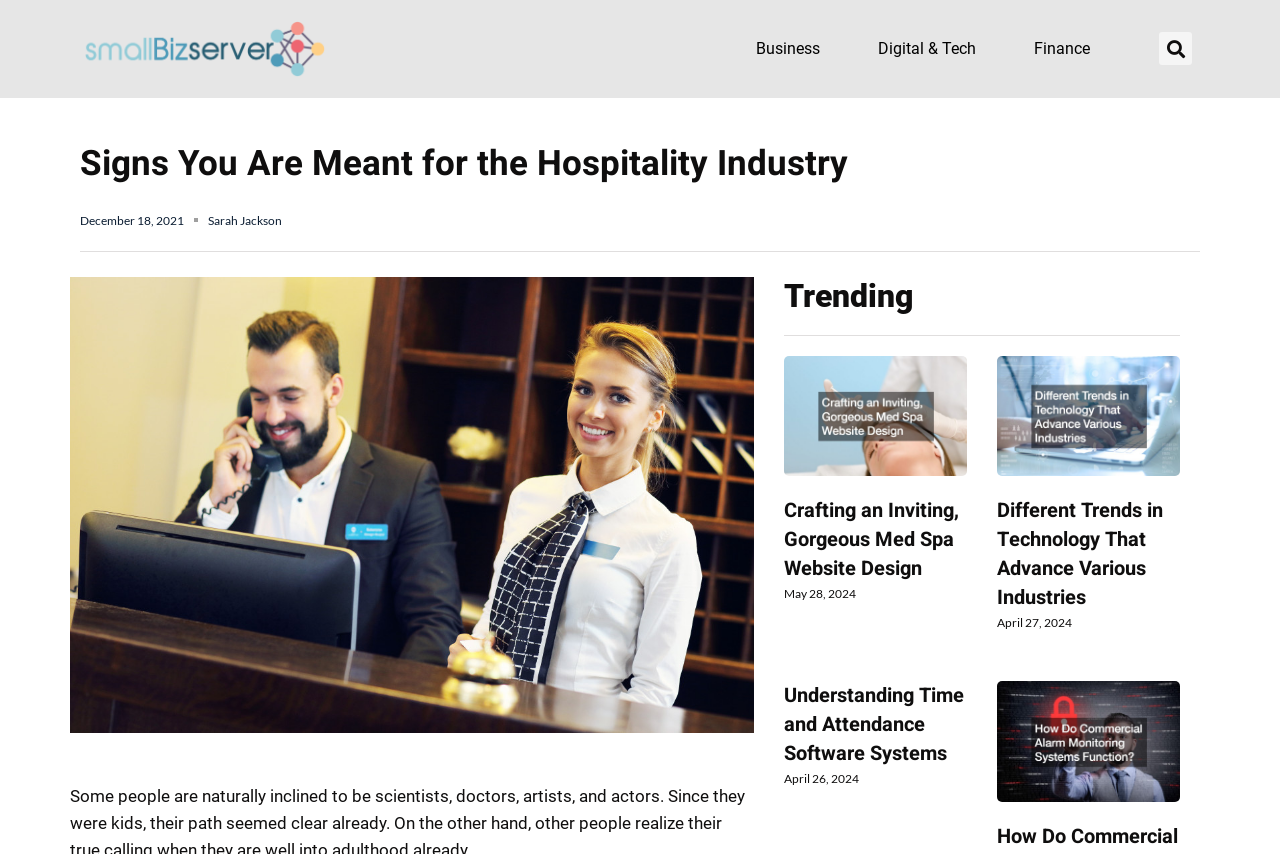Identify the bounding box coordinates of the clickable region to carry out the given instruction: "Read the article about hospitality industry".

[0.612, 0.416, 0.755, 0.757]